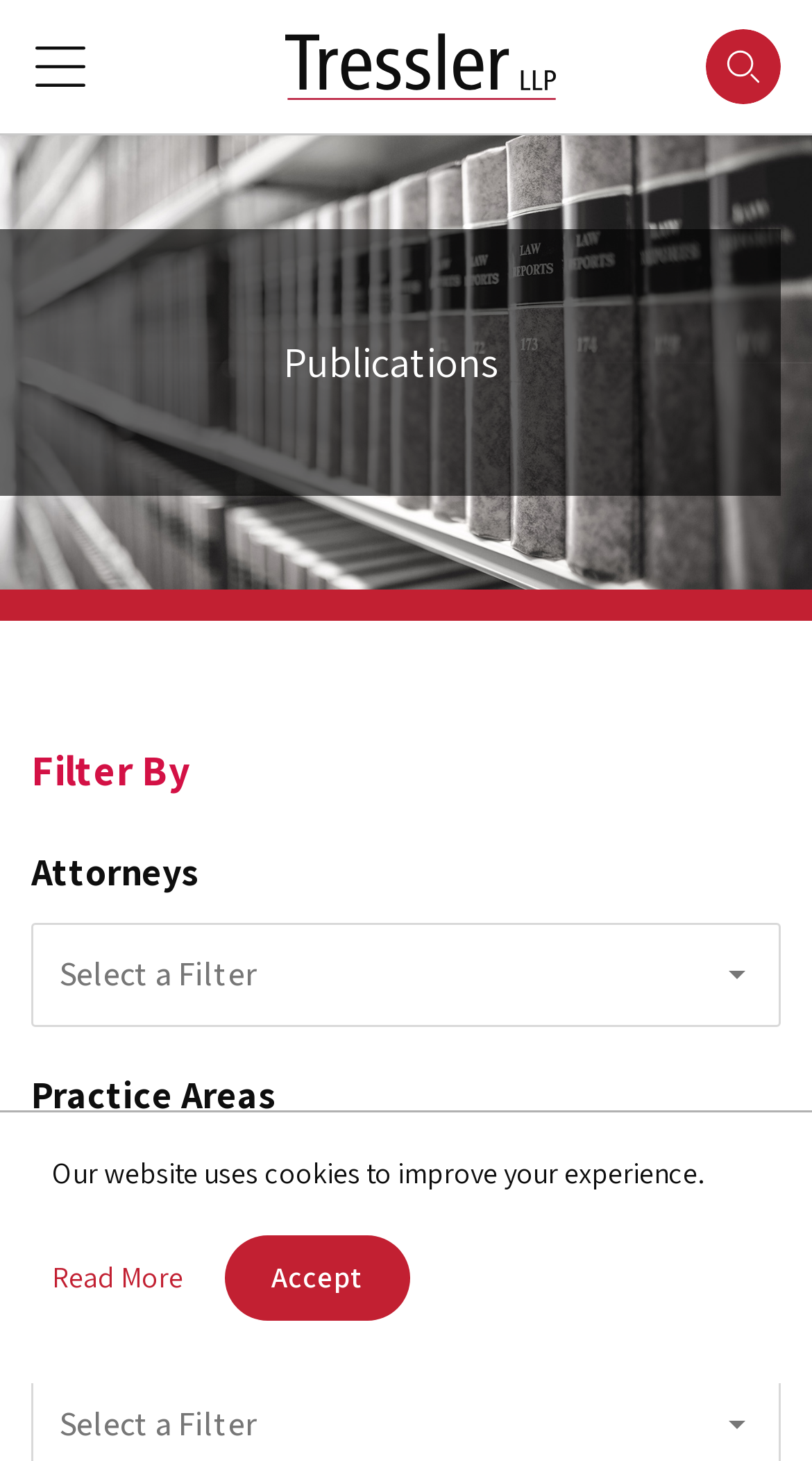Provide your answer to the question using just one word or phrase: How many social media links are there?

3